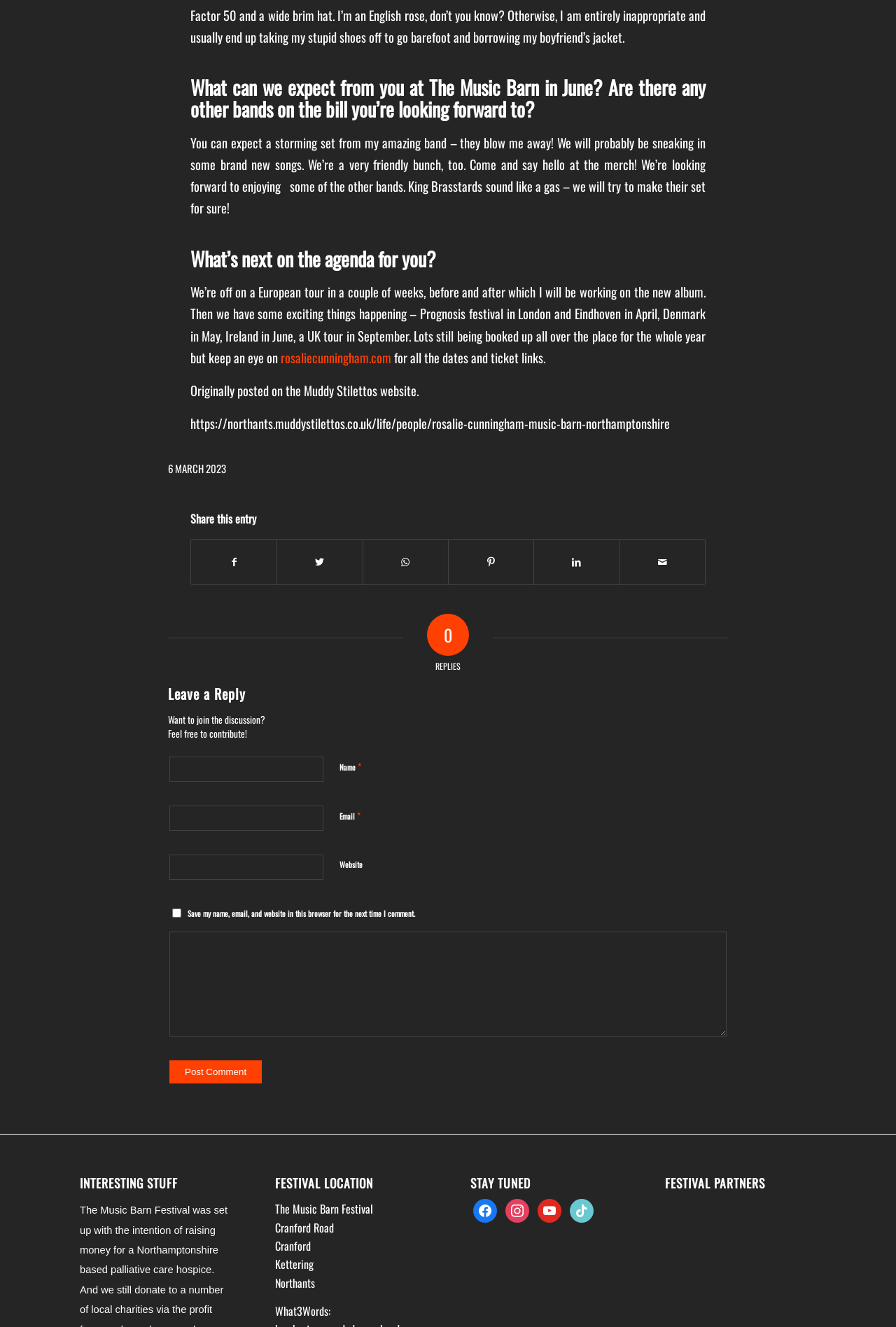Using the details from the image, please elaborate on the following question: What is the location of the festival?

The festival location is mentioned at the bottom of the webpage, which is Cranford Road, Kettering, Northants.